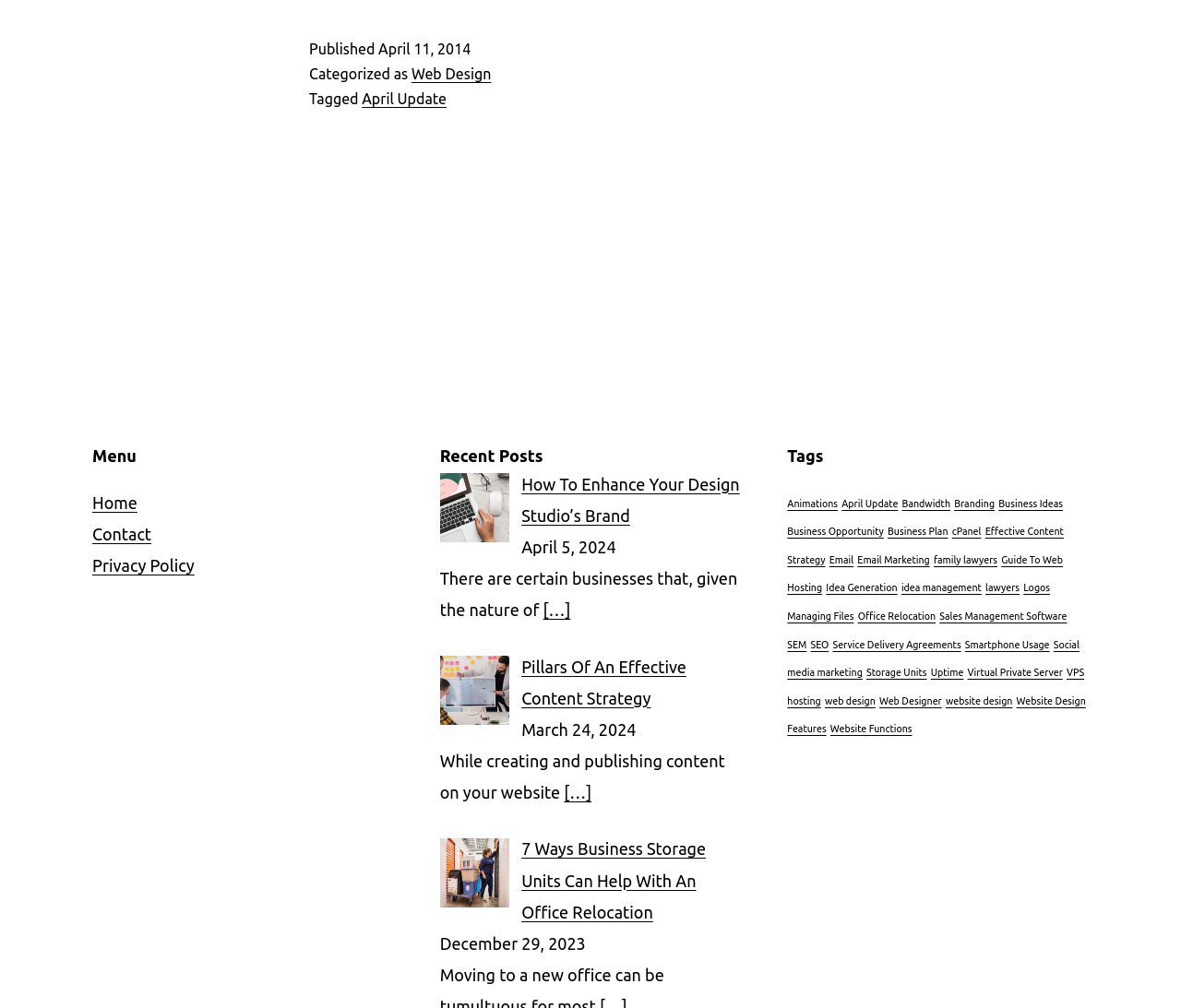Calculate the bounding box coordinates for the UI element based on the following description: "VPS hosting". Ensure the coordinates are four float numbers between 0 and 1, i.e., [left, top, right, bottom].

[0.667, 0.662, 0.918, 0.701]